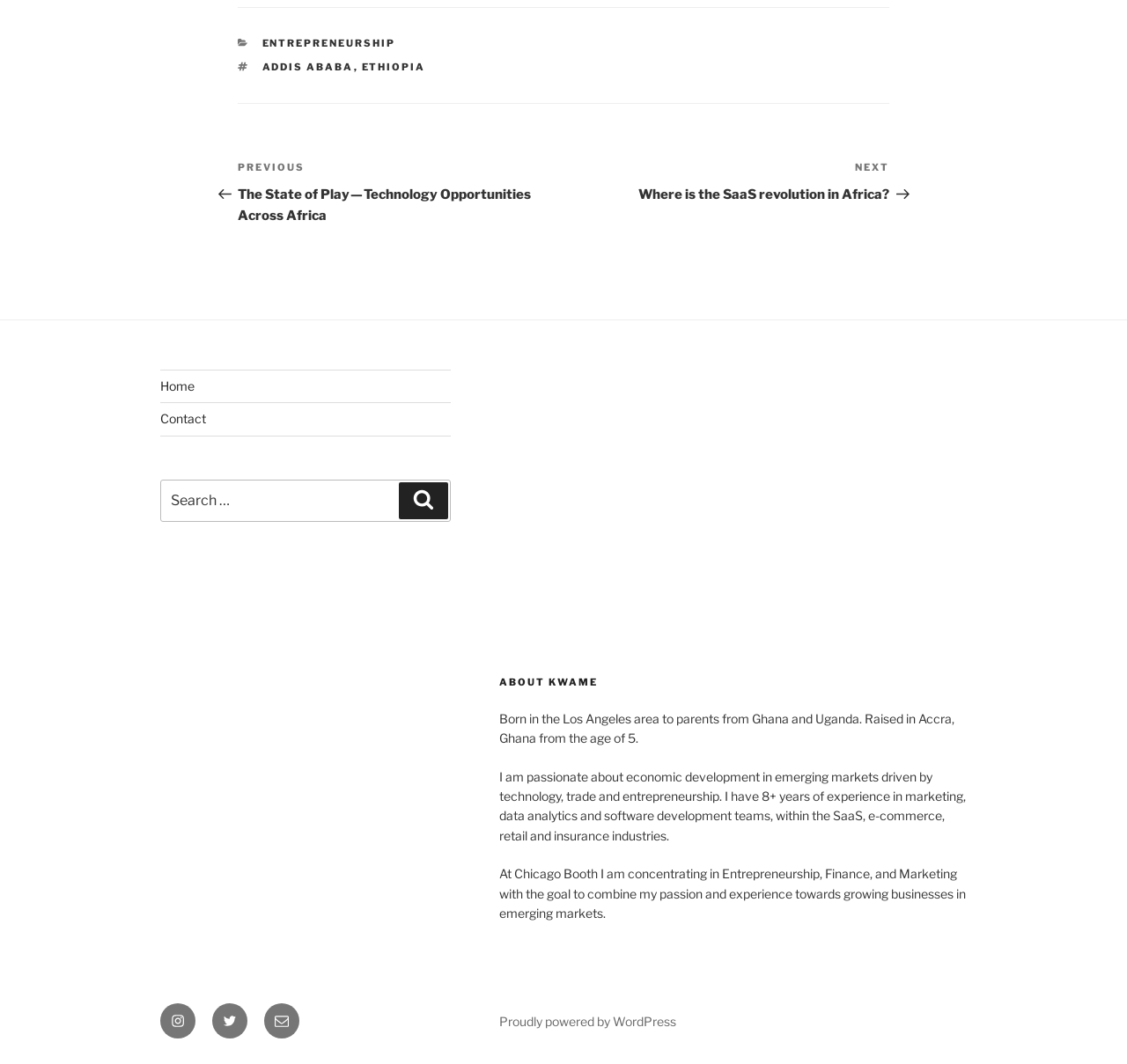What is the author's passion?
Please give a detailed and elaborate explanation in response to the question.

I found the answer by reading the 'ABOUT KWAME' section, where the author mentions being 'passionate about economic development in emerging markets driven by technology, trade and entrepreneurship'.